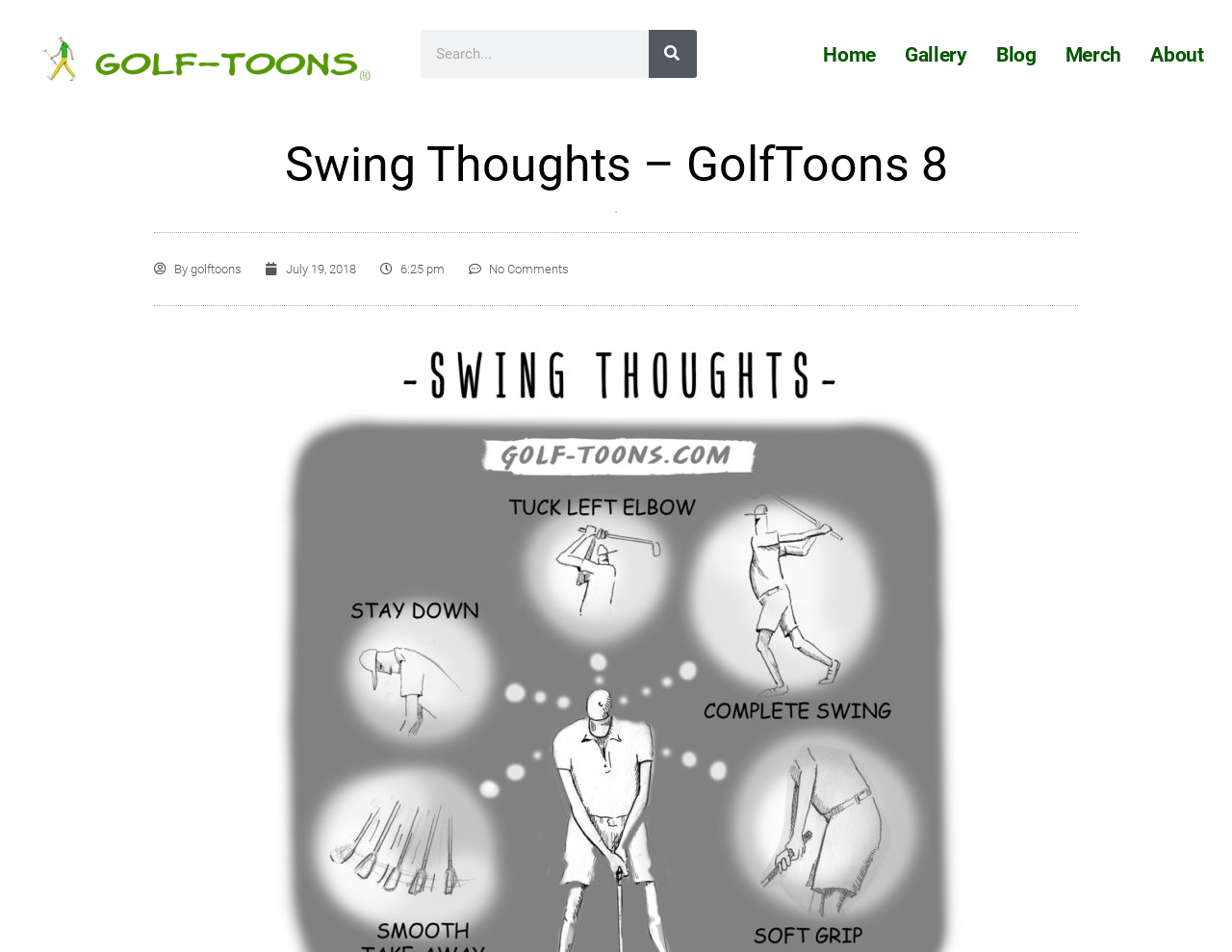Please identify the bounding box coordinates of the clickable element to fulfill the following instruction: "View the Gallery". The coordinates should be four float numbers between 0 and 1, i.e., [left, top, right, bottom].

[0.723, 0.01, 0.797, 0.105]